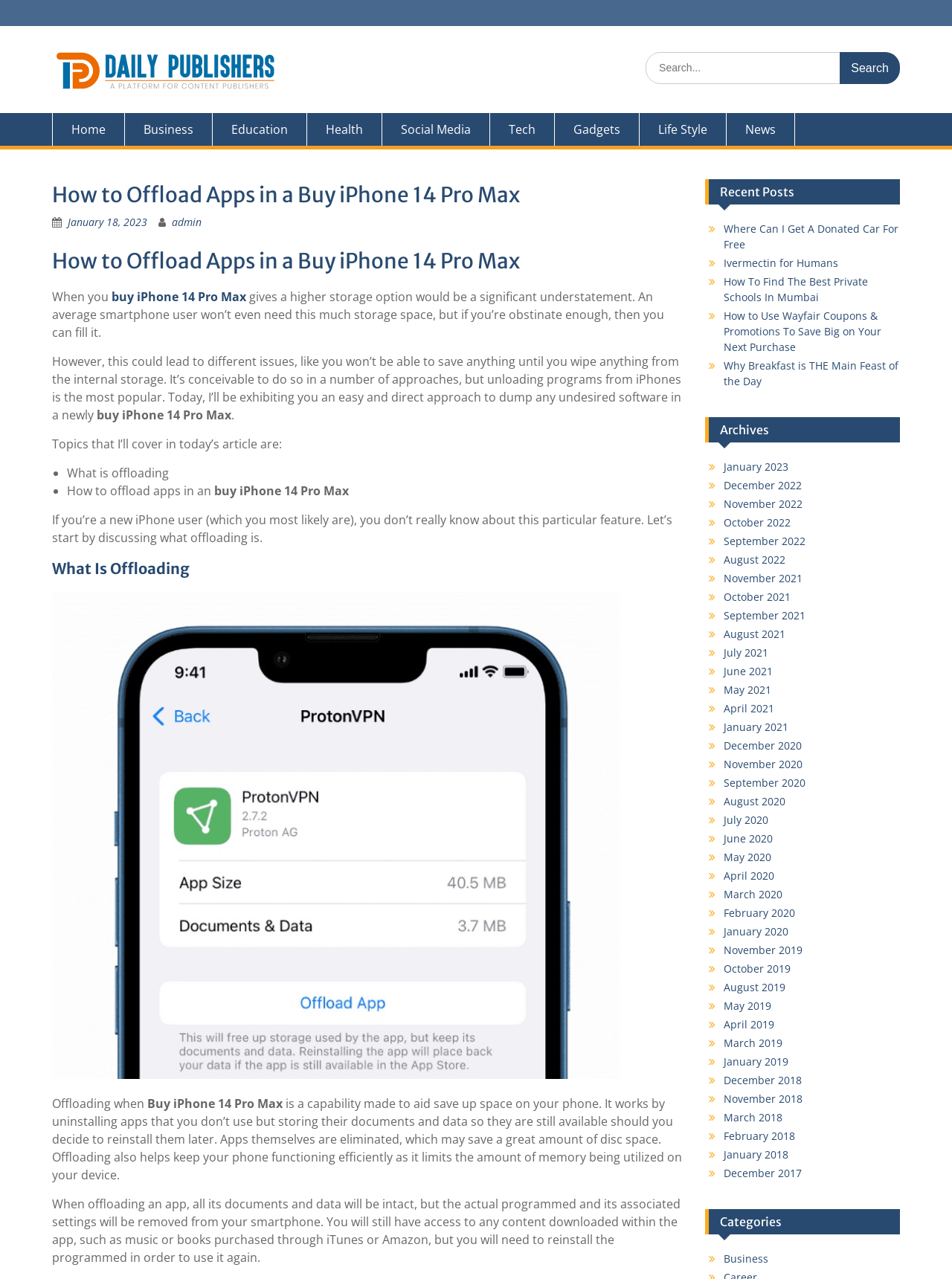Please determine the bounding box coordinates of the clickable area required to carry out the following instruction: "Enter your name in the input field". The coordinates must be four float numbers between 0 and 1, represented as [left, top, right, bottom].

None